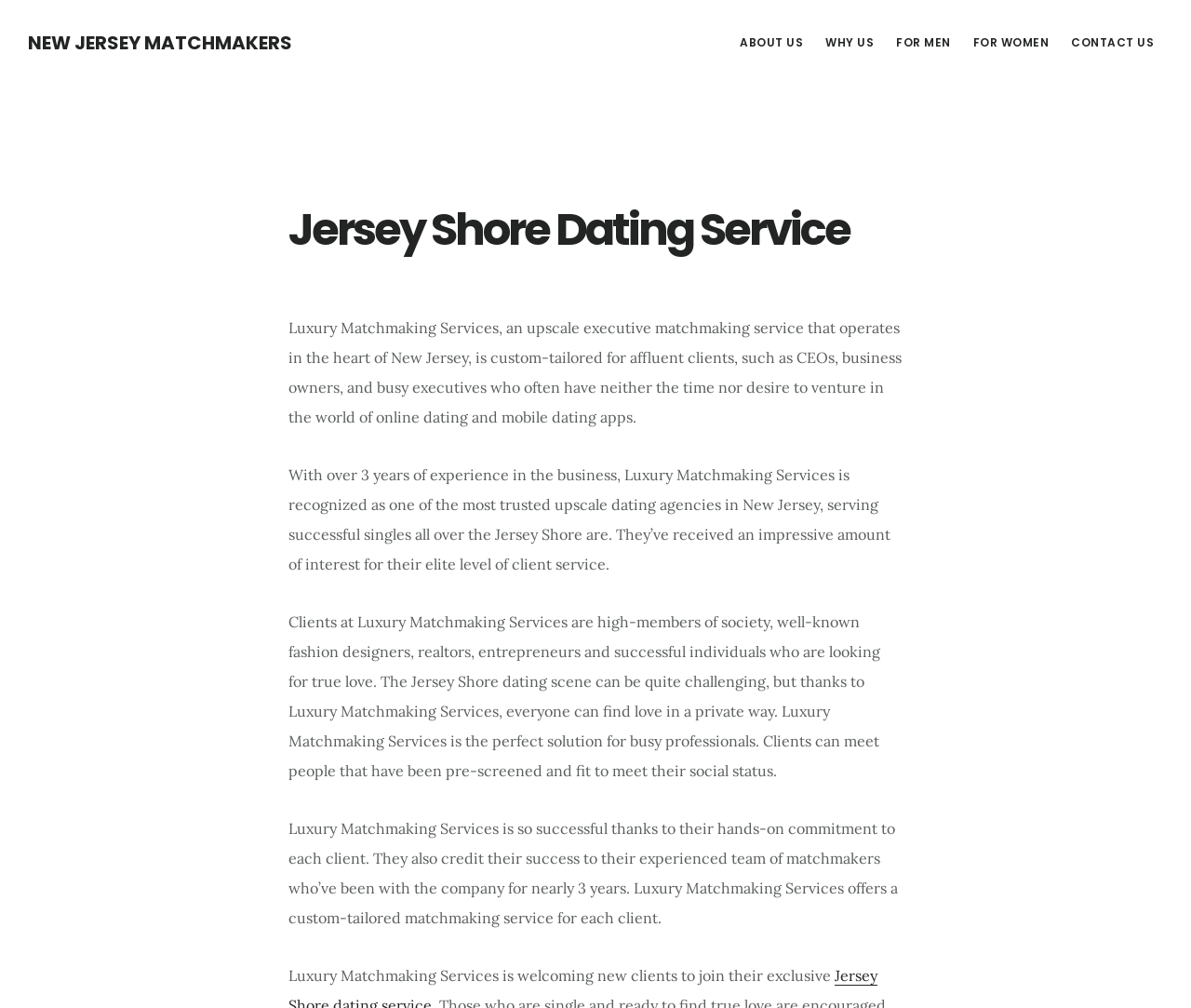Consider the image and give a detailed and elaborate answer to the question: 
How long has Luxury Matchmaking Services been in business?

According to the webpage, Luxury Matchmaking Services has over 3 years of experience in the business, and their experienced team of matchmakers have been with the company for nearly 3 years.